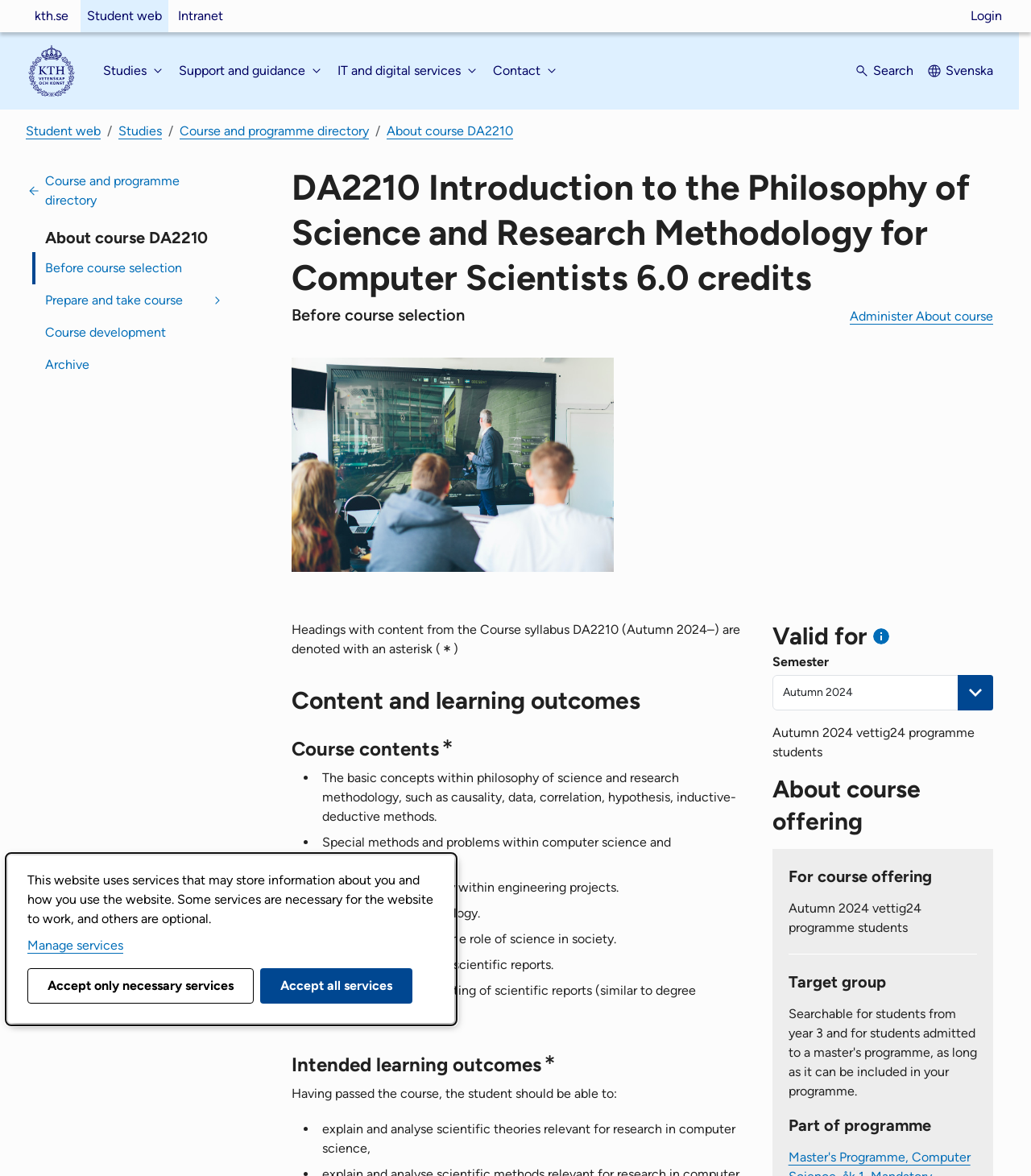What is the credit value of this course?
Please give a detailed answer to the question using the information shown in the image.

The credit value of this course can be found in the heading 'DA2210 Introduction to the Philosophy of Science and Research Methodology for Computer Scientists 6.0 credits Before course selection'. It is explicitly stated as 6.0 credits.